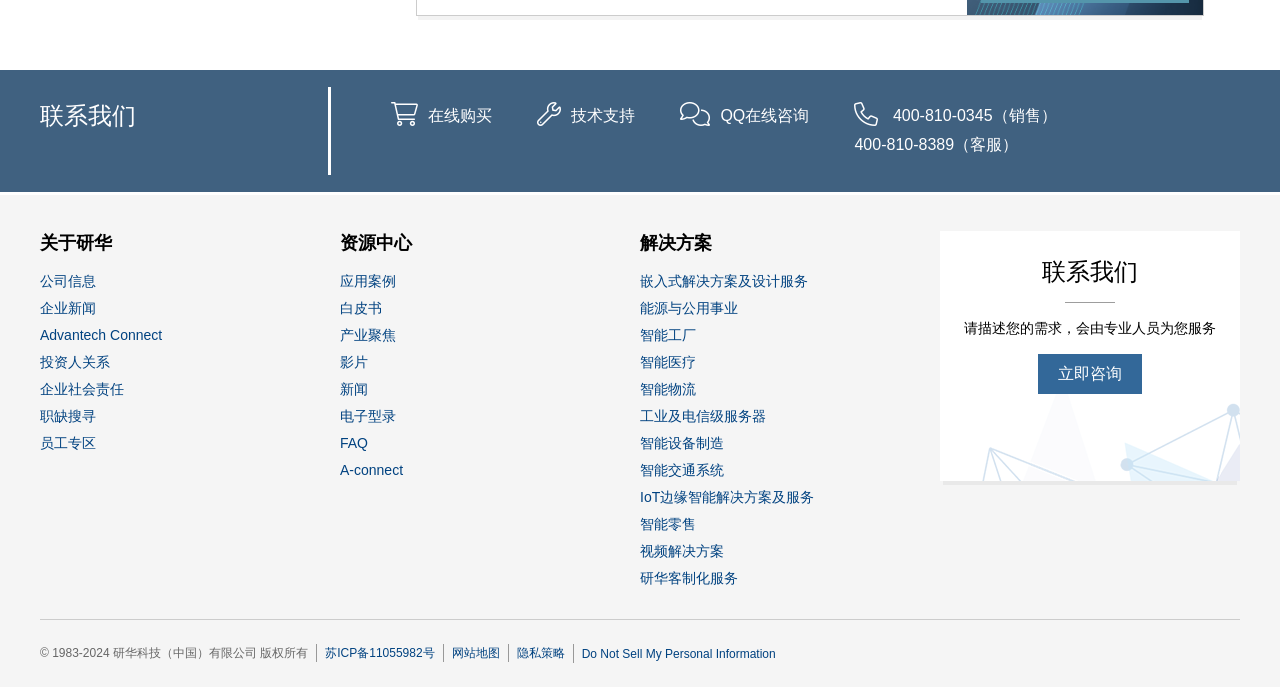Please answer the following question using a single word or phrase: What is the purpose of the '立即咨询' button?

To consult with a professional